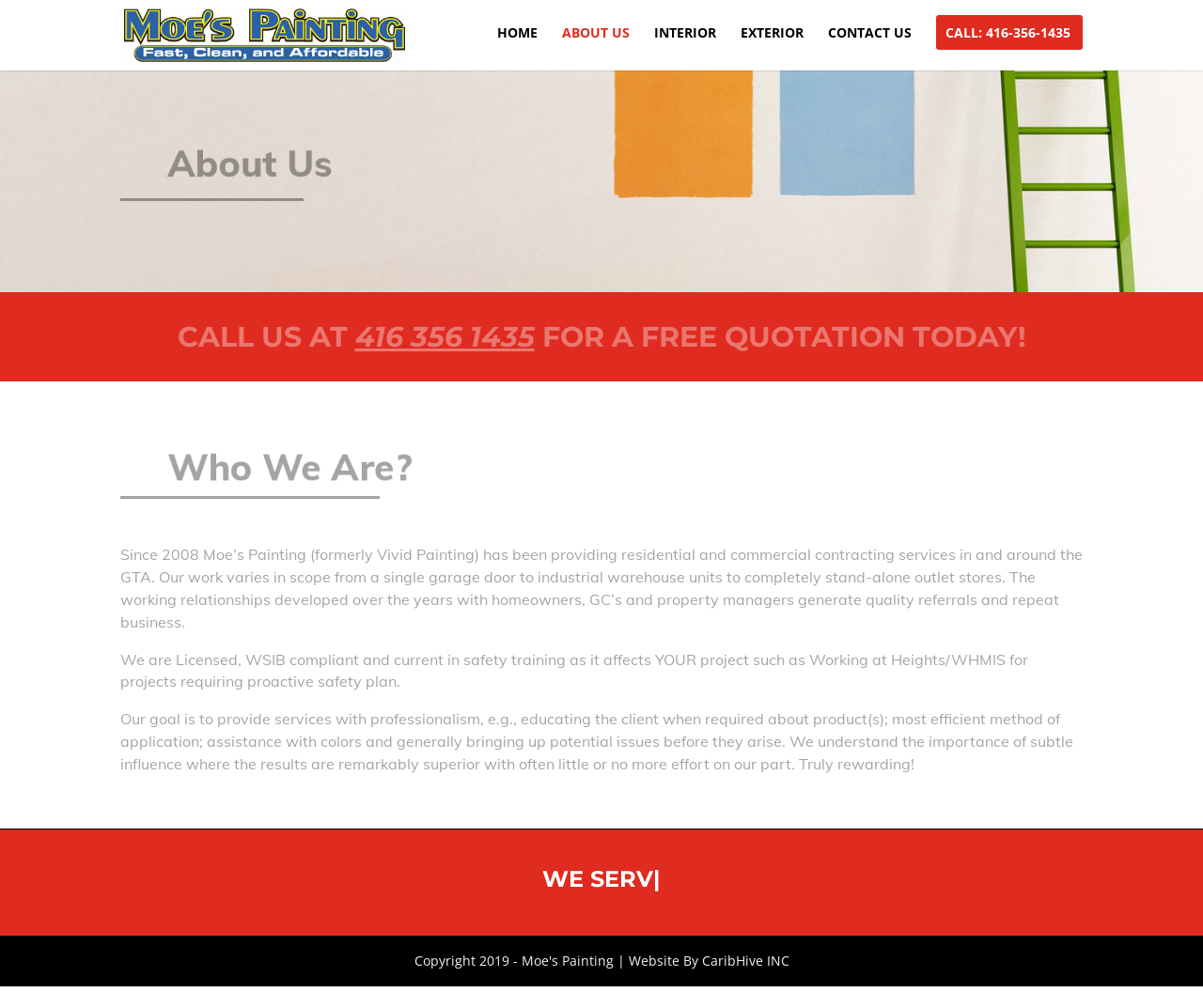Given the element description CALL: 416-356-1435, identify the bounding box coordinates for the UI element on the webpage screenshot. The format should be (top-left x, top-left y, bottom-right x, bottom-right y), with values between 0 and 1.

[0.786, 0.026, 0.89, 0.07]